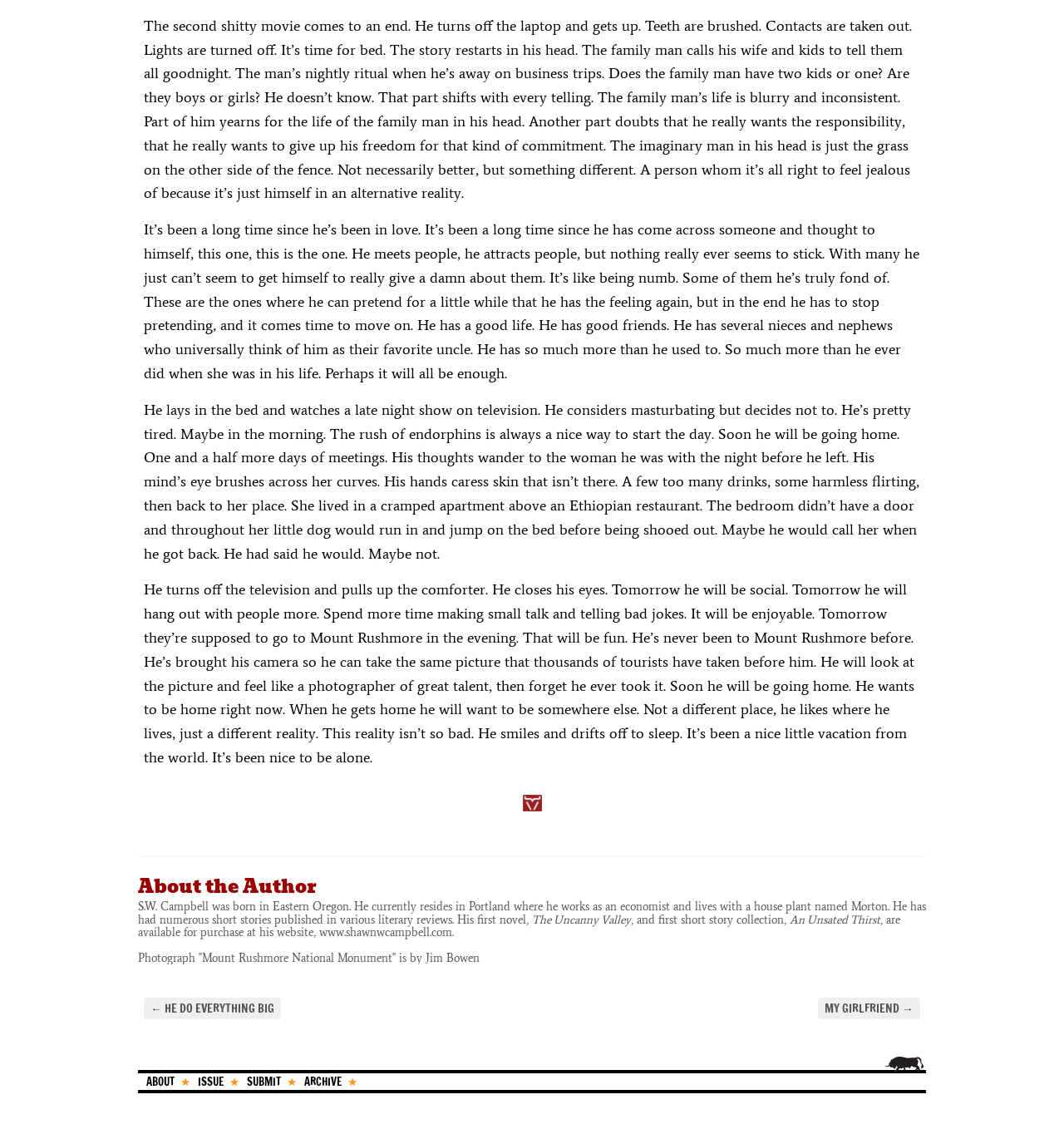Specify the bounding box coordinates for the region that must be clicked to perform the given instruction: "Read about the author".

[0.13, 0.773, 0.87, 0.798]